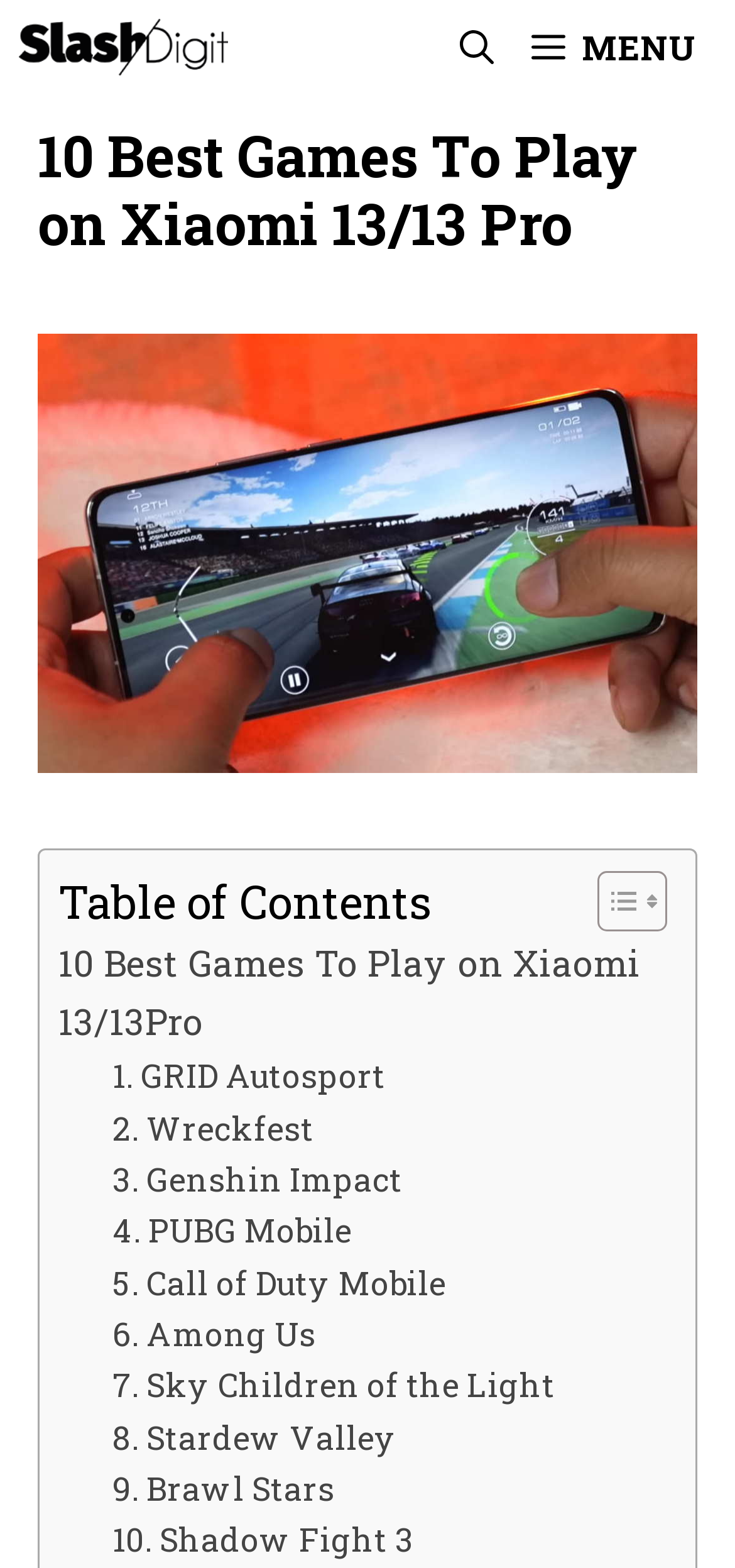What is the purpose of the 'MENU' button?
Craft a detailed and extensive response to the question.

I saw that the 'MENU' button has a control relation with the 'mobile-menu' element, which suggests that clicking the 'MENU' button will open the mobile menu.